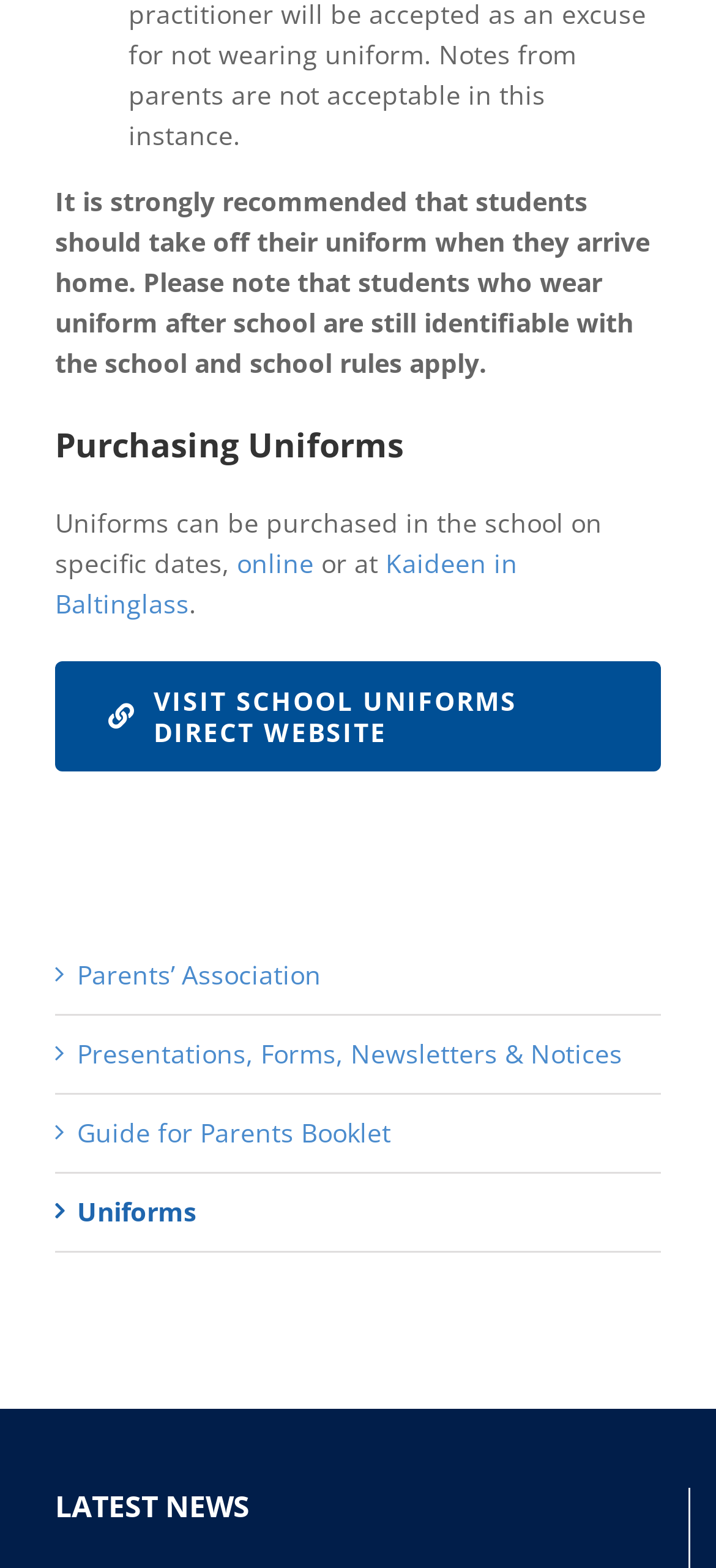Given the description: "Guide for Parents Booklet", determine the bounding box coordinates of the UI element. The coordinates should be formatted as four float numbers between 0 and 1, [left, top, right, bottom].

[0.108, 0.711, 0.546, 0.733]